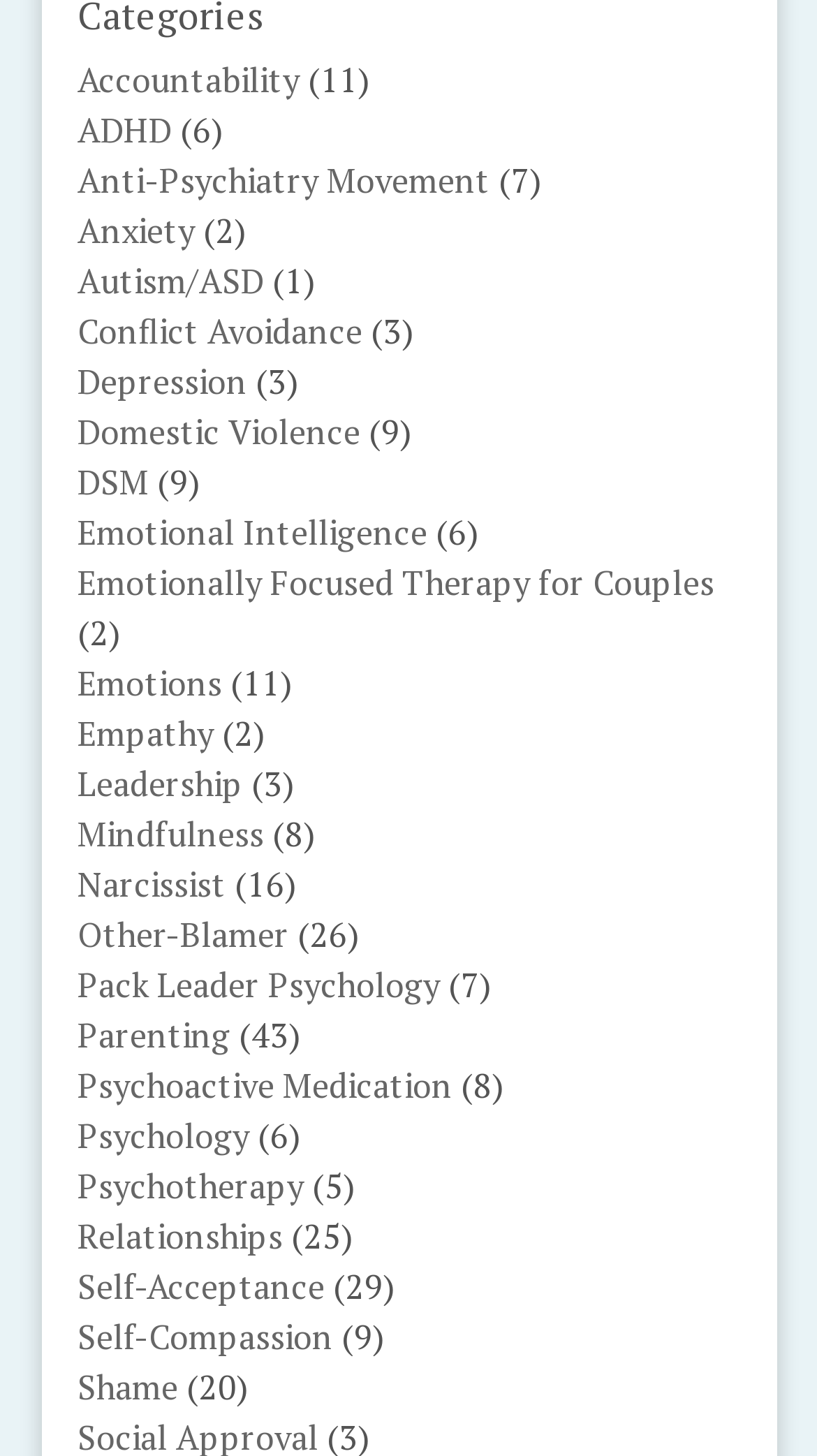Please give the bounding box coordinates of the area that should be clicked to fulfill the following instruction: "Click on Human Agency". The coordinates should be in the format of four float numbers from 0 to 1, i.e., [left, top, right, bottom].

None